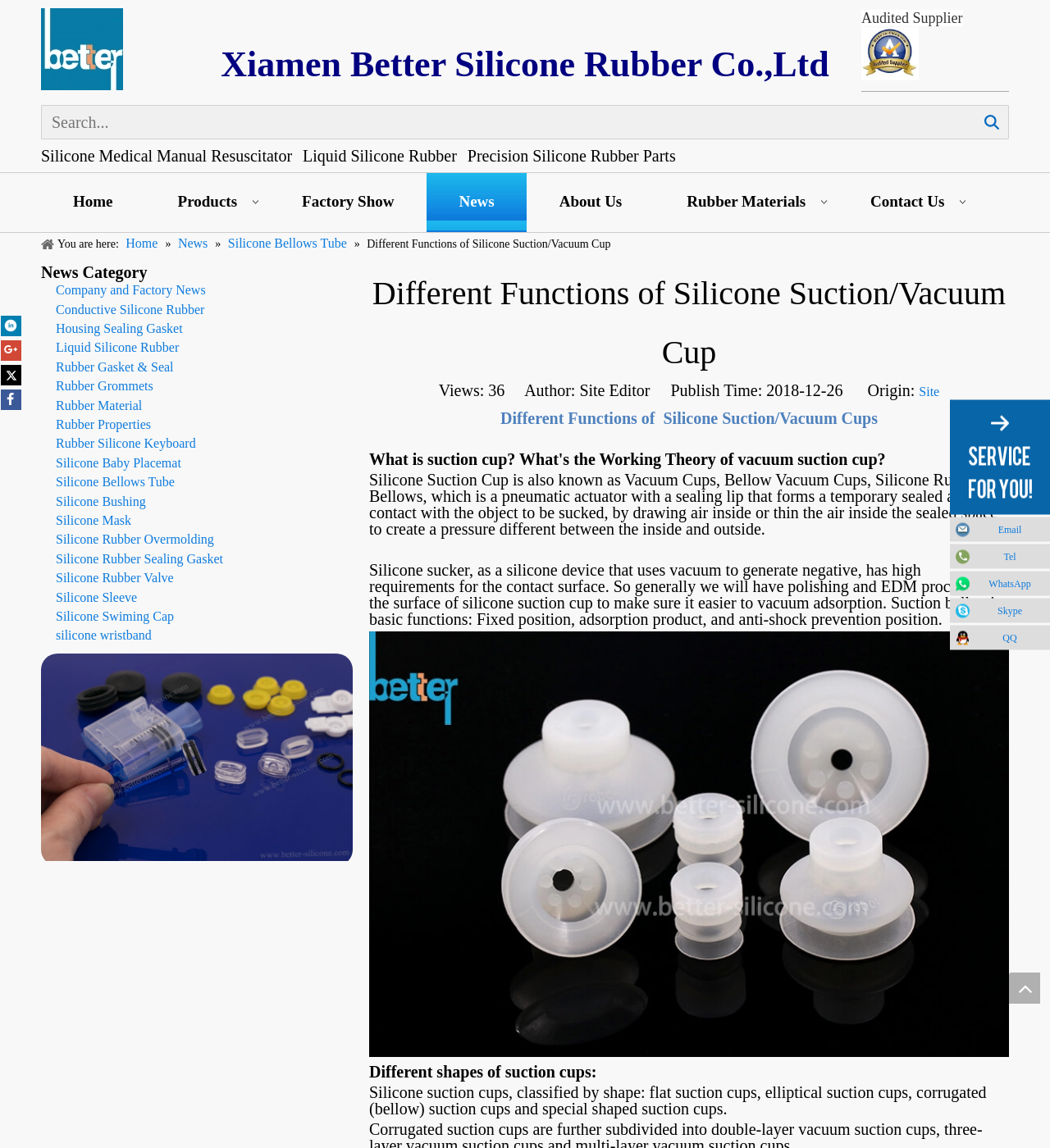What is the company name of the website?
Give a detailed response to the question by analyzing the screenshot.

The company name can be found in the top section of the webpage, where it is written as 'Xiamen Better Silicone Rubber Co.,Ltd'.